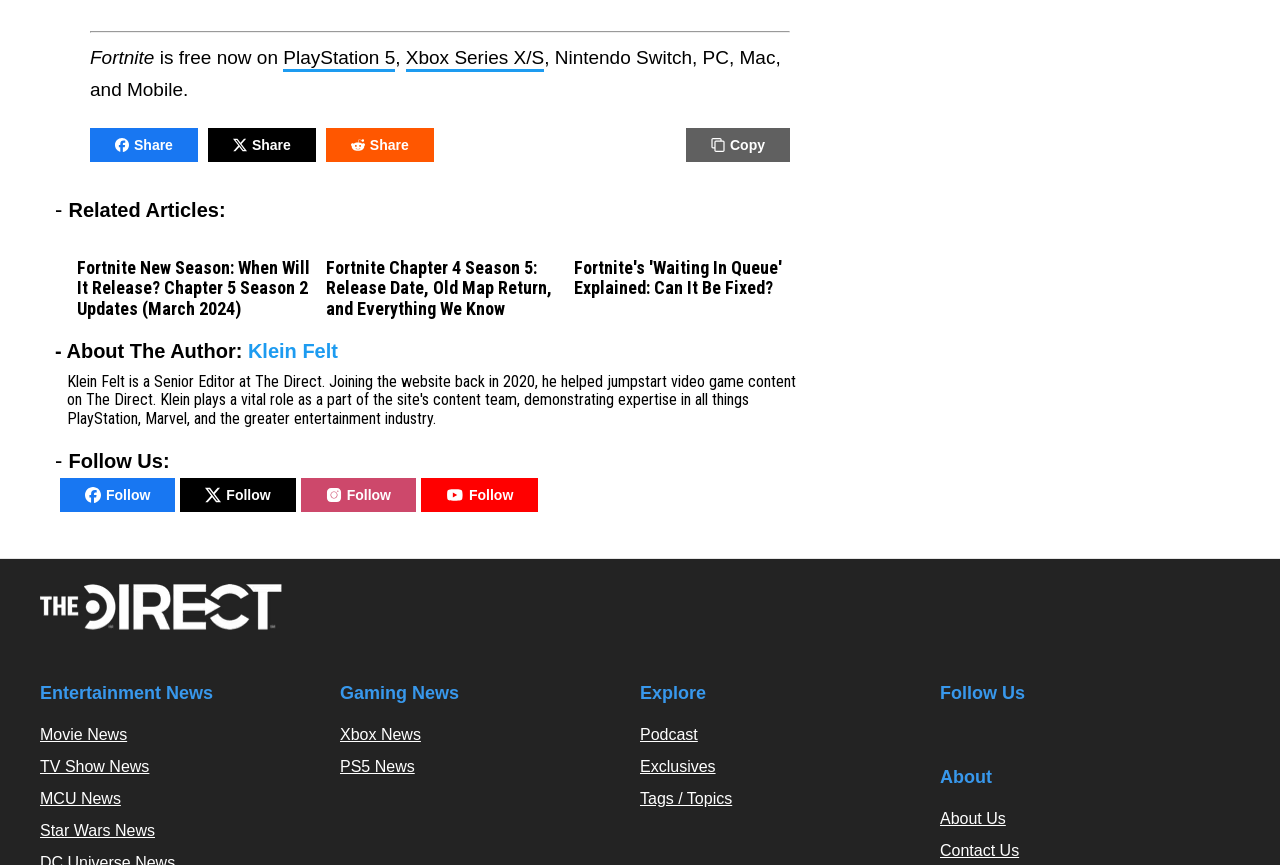Find the bounding box coordinates of the element to click in order to complete the given instruction: "Click on PlayStation 5."

[0.221, 0.054, 0.309, 0.083]